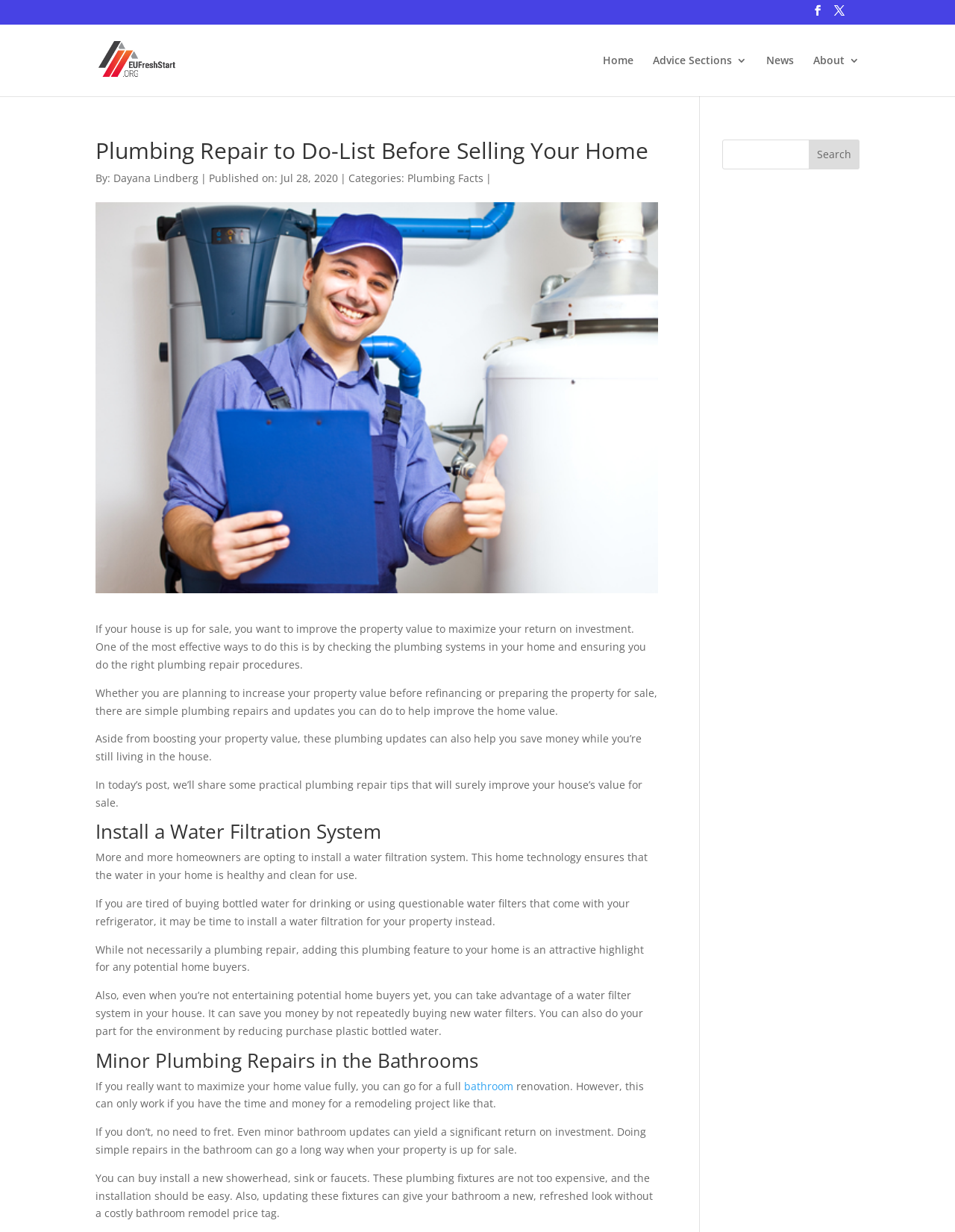What can be updated in the bathroom to increase home value?
Please respond to the question with a detailed and well-explained answer.

The text suggests that updating plumbing fixtures such as showerhead, sink or faucets in the bathroom can give it a new, refreshed look without a costly bathroom remodel price tag, and can increase home value.